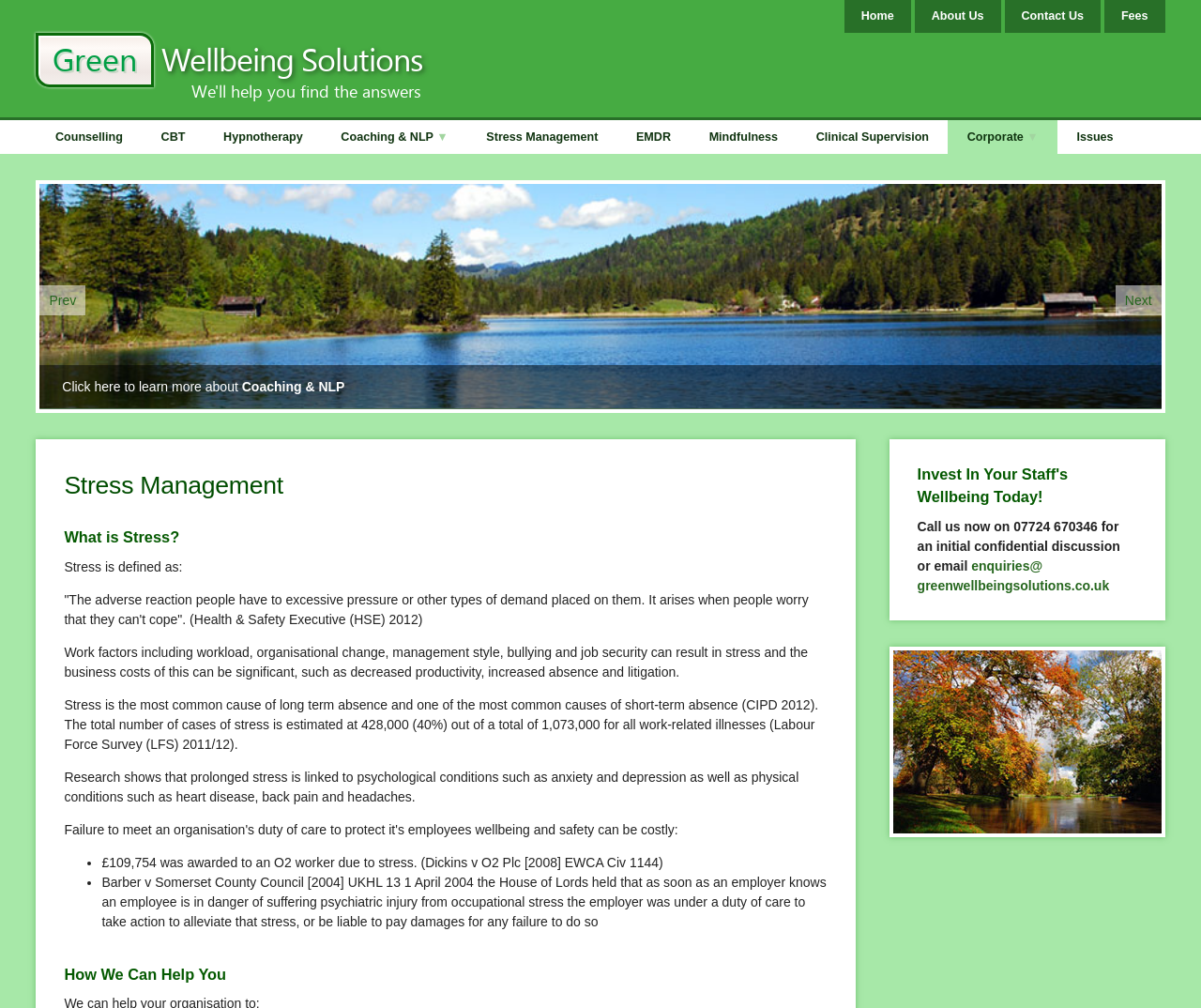Using a single word or phrase, answer the following question: 
How many links are there in the top navigation menu?

4